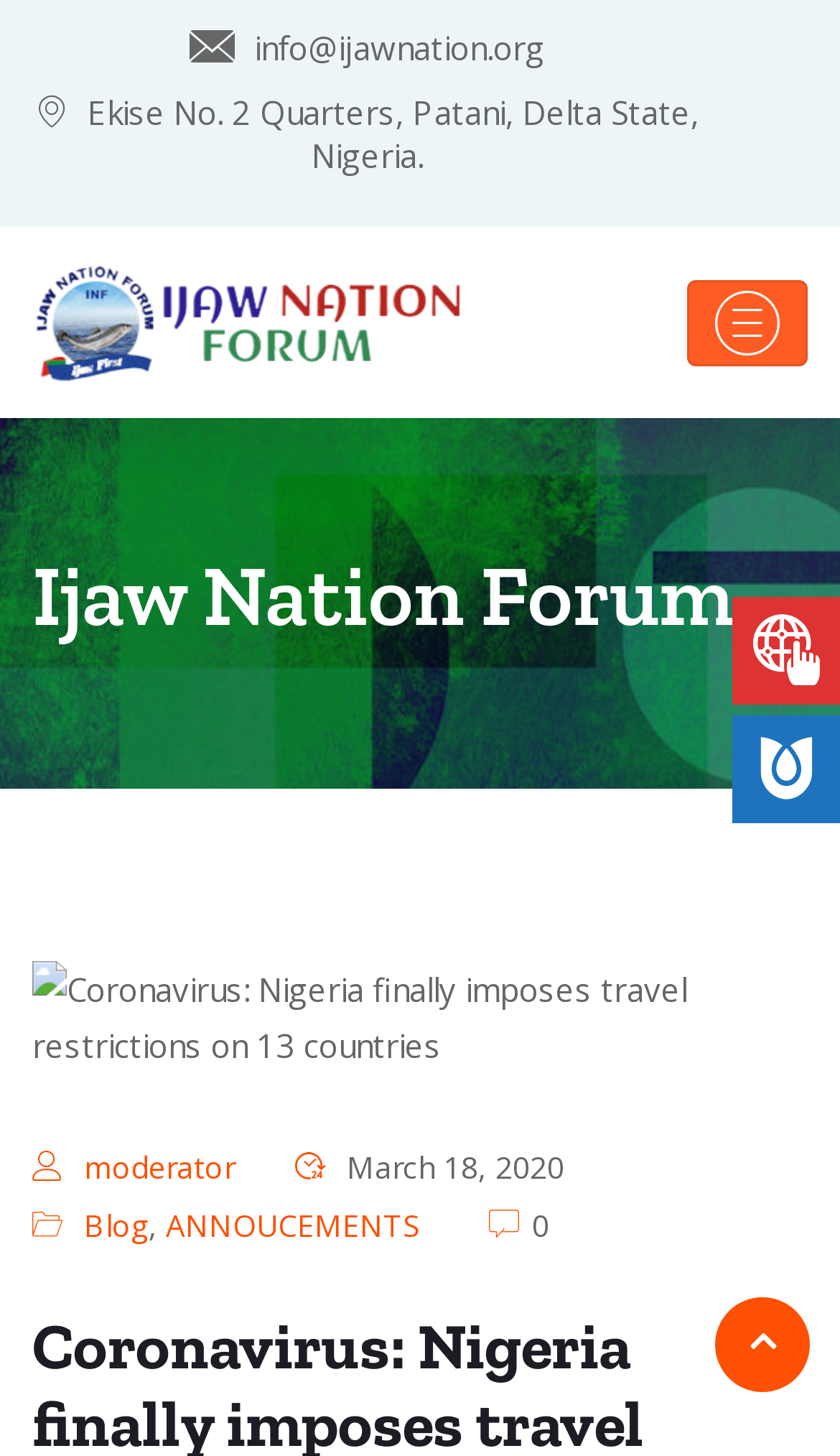Provide a one-word or brief phrase answer to the question:
What is the category of the article?

Blog